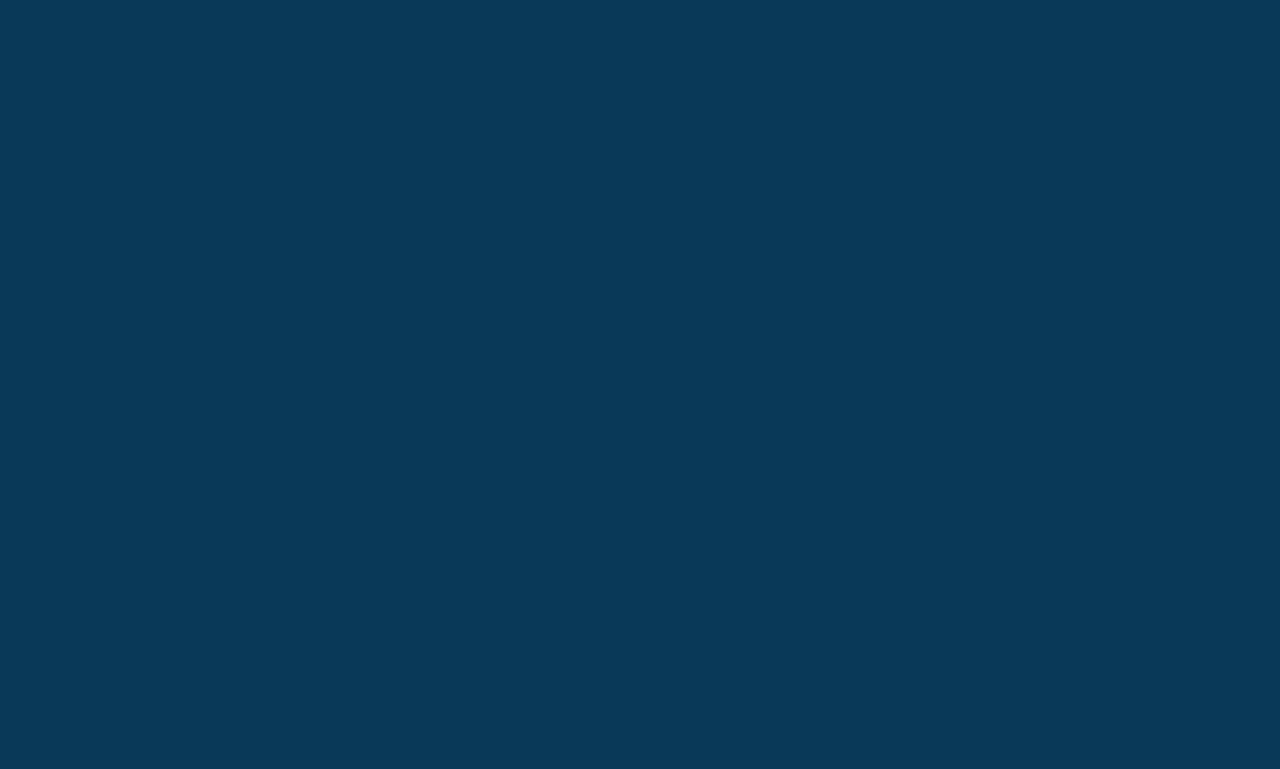Indicate the bounding box coordinates of the clickable region to achieve the following instruction: "go to homepage."

[0.031, 0.083, 0.156, 0.146]